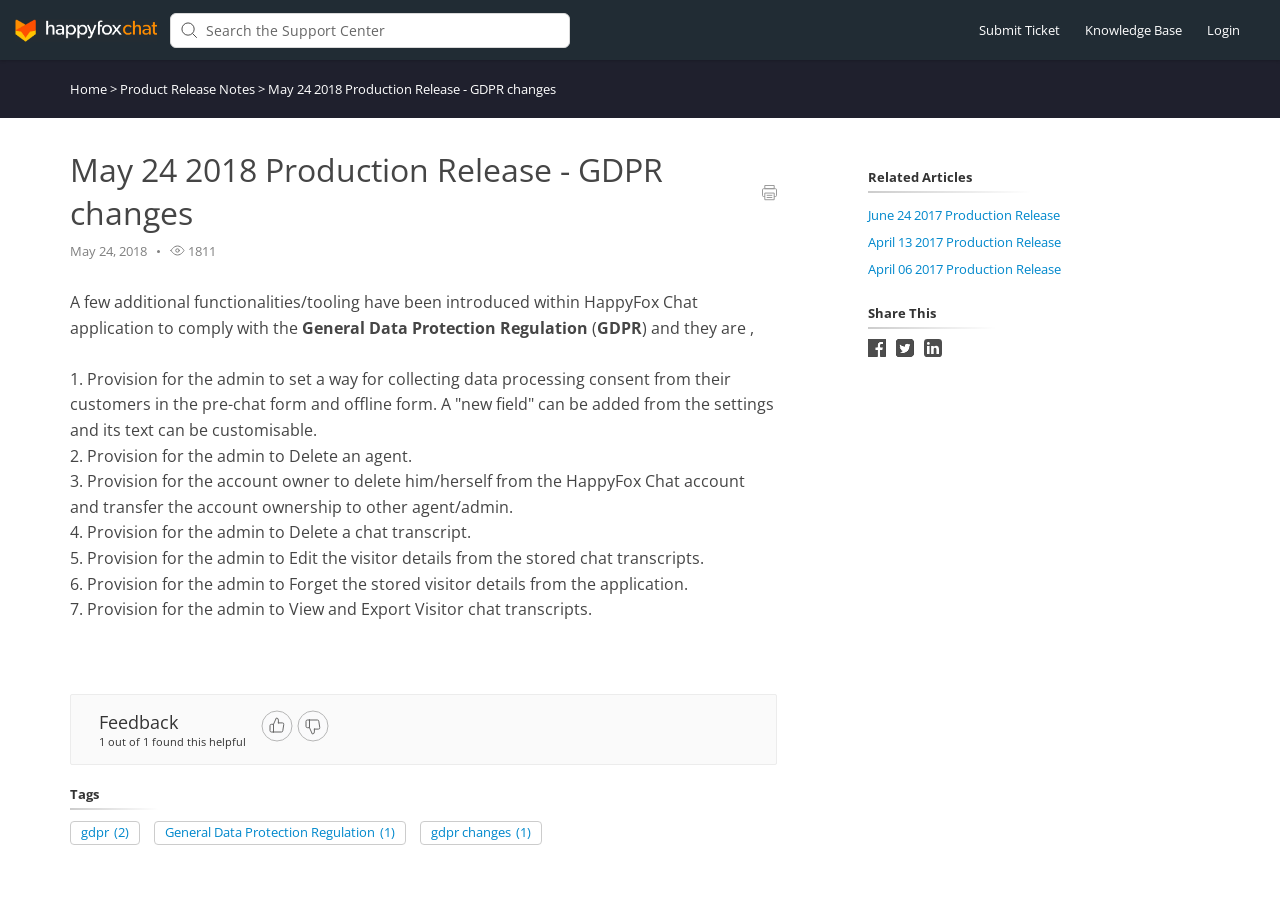Predict the bounding box for the UI component with the following description: "Product Release Notes".

[0.094, 0.088, 0.202, 0.107]